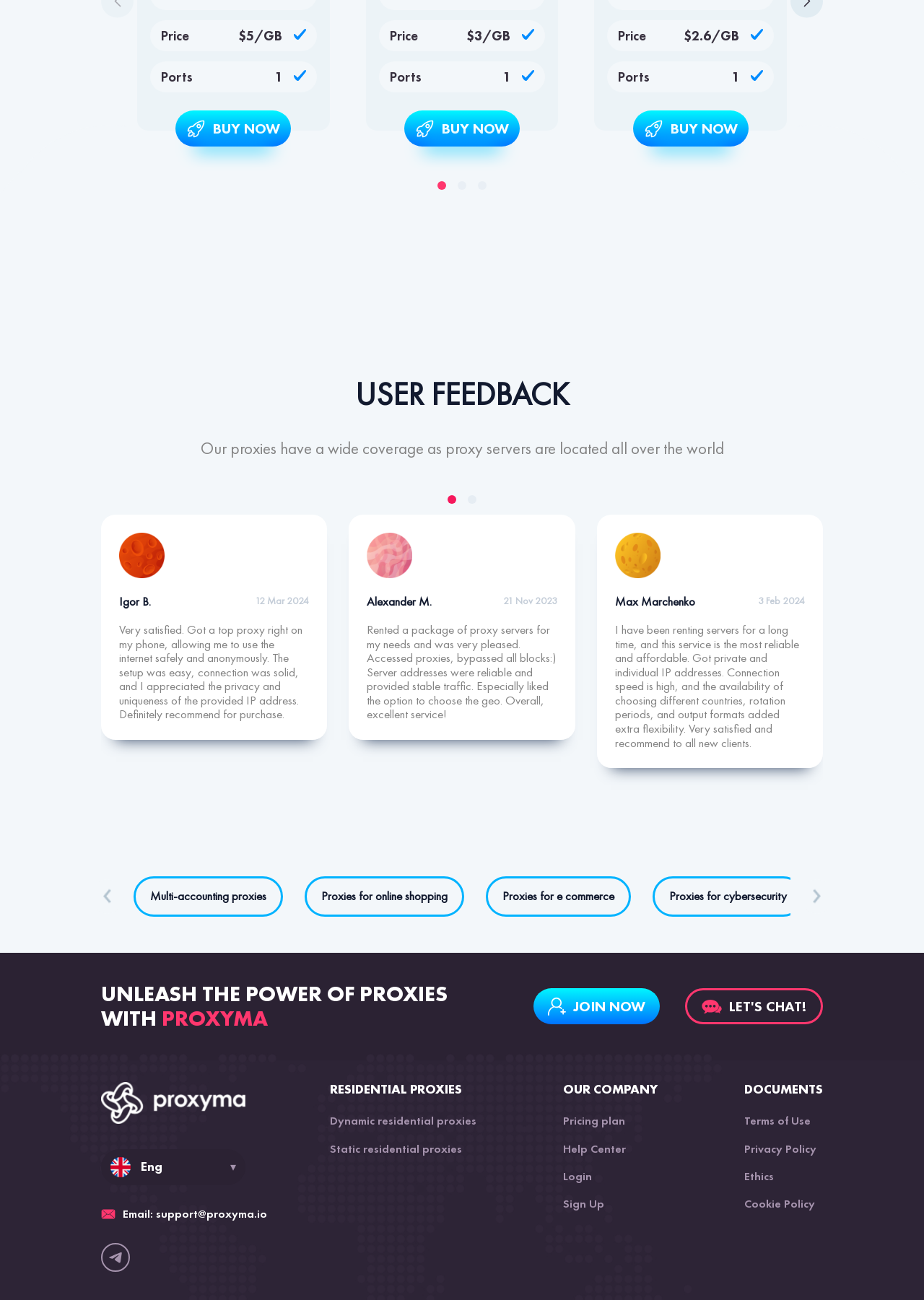How many ports are available in the second proxy package?
Look at the image and respond with a single word or a short phrase.

1